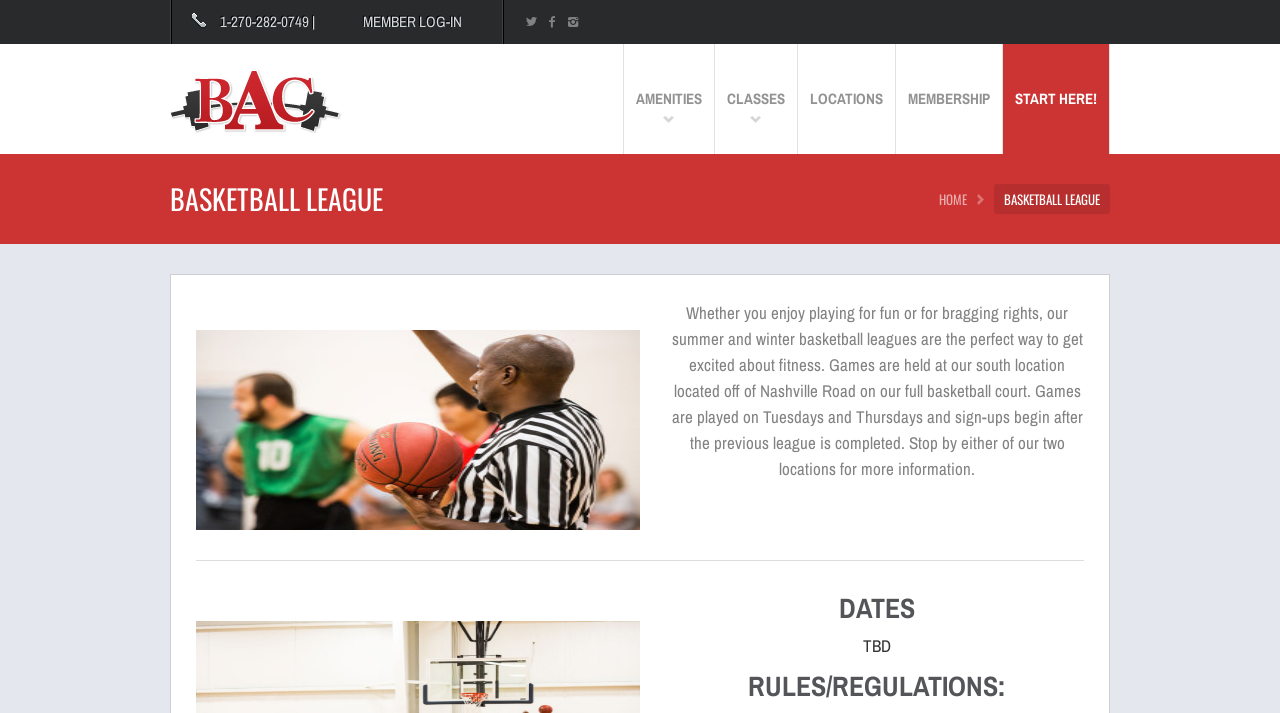Examine the screenshot and answer the question in as much detail as possible: What are the days of the week for basketball games?

I found the information about the days of the week for basketball games by reading the static text element that describes the basketball league, which mentions that 'Games are played on Tuesdays and Thursdays'.